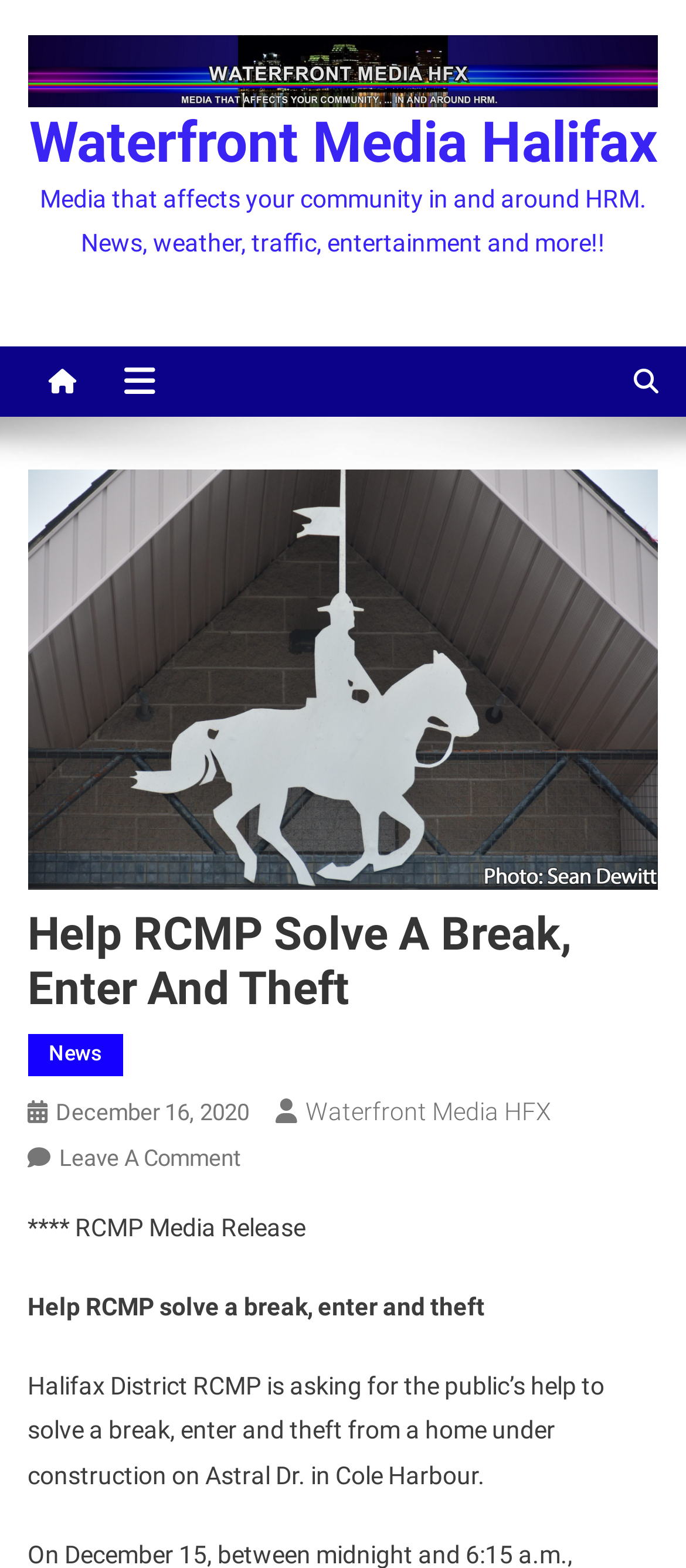Find the bounding box of the UI element described as follows: "Waterfront Media HFX".

[0.445, 0.7, 0.804, 0.718]